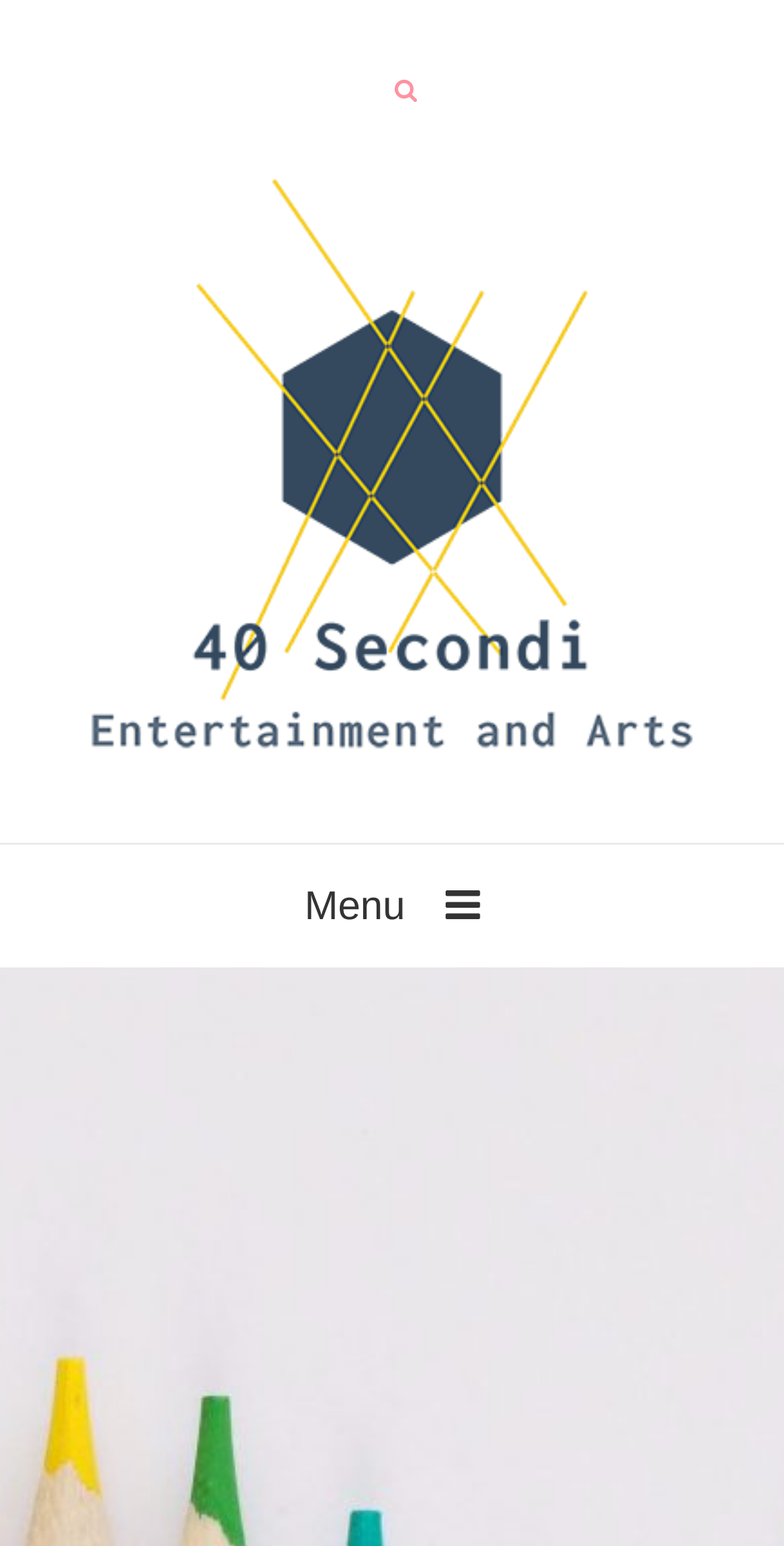Locate the bounding box of the user interface element based on this description: "Menu".

[0.388, 0.547, 0.612, 0.626]